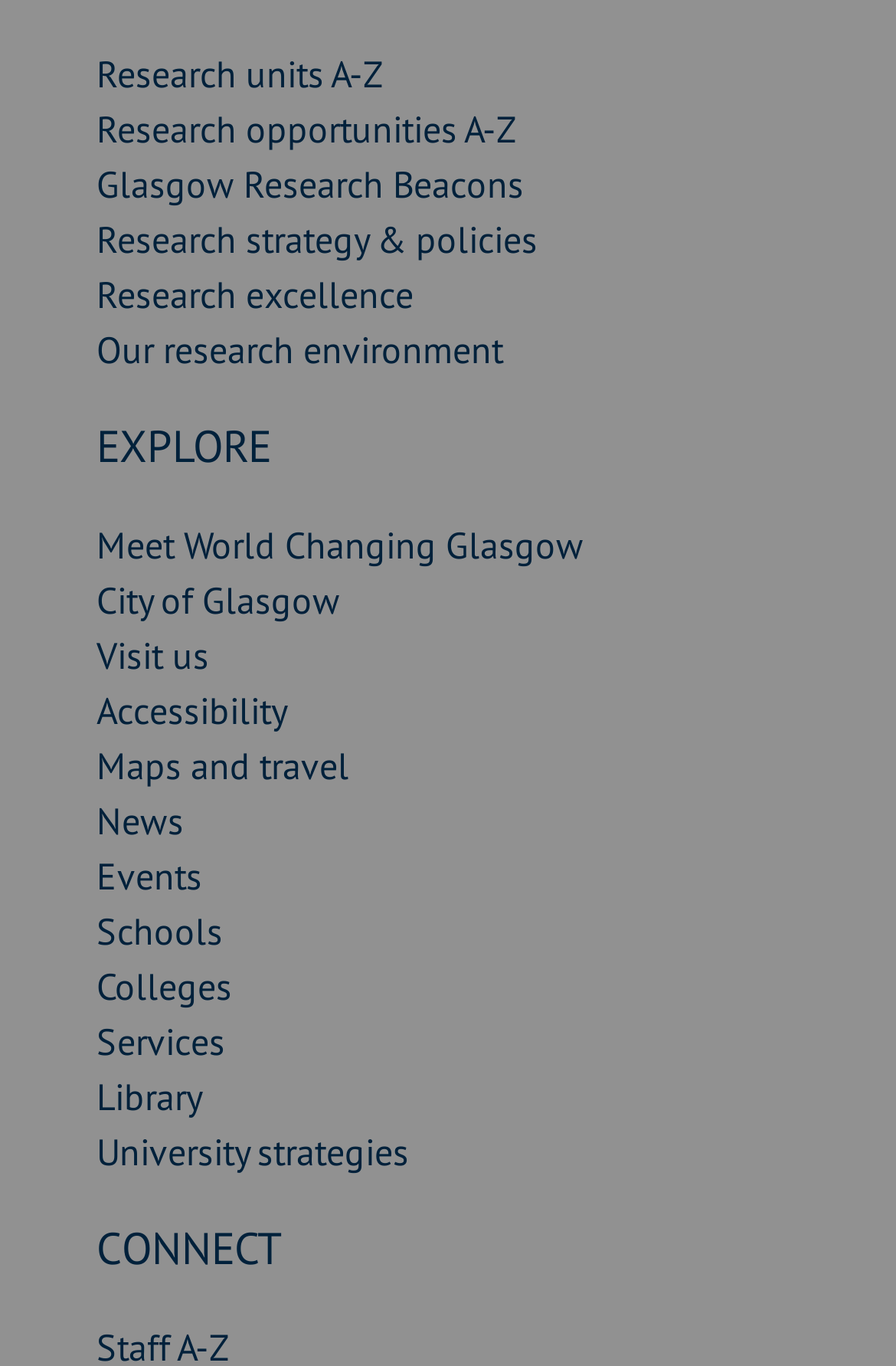Can you find the bounding box coordinates for the element that needs to be clicked to execute this instruction: "Visit the university"? The coordinates should be given as four float numbers between 0 and 1, i.e., [left, top, right, bottom].

[0.108, 0.463, 0.233, 0.496]